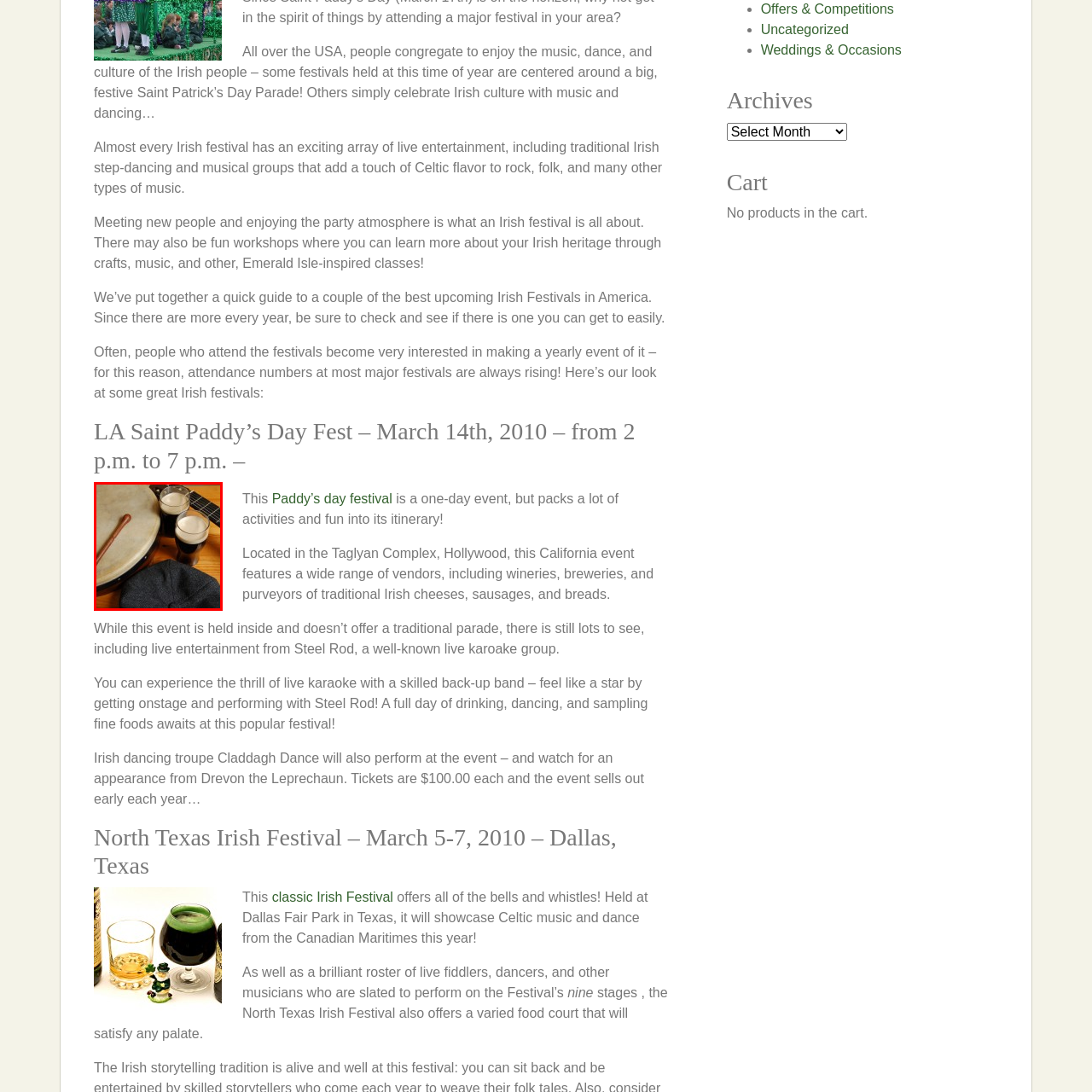What is the purpose of the wooden drumsticks?
Carefully examine the image within the red bounding box and provide a comprehensive answer based on what you observe.

The presence of the bodhrán, a traditional Irish hand-held drum, along with the wooden drumsticks, suggests that they are meant to be used to play the drum, adding to the lively atmosphere of music and dance.